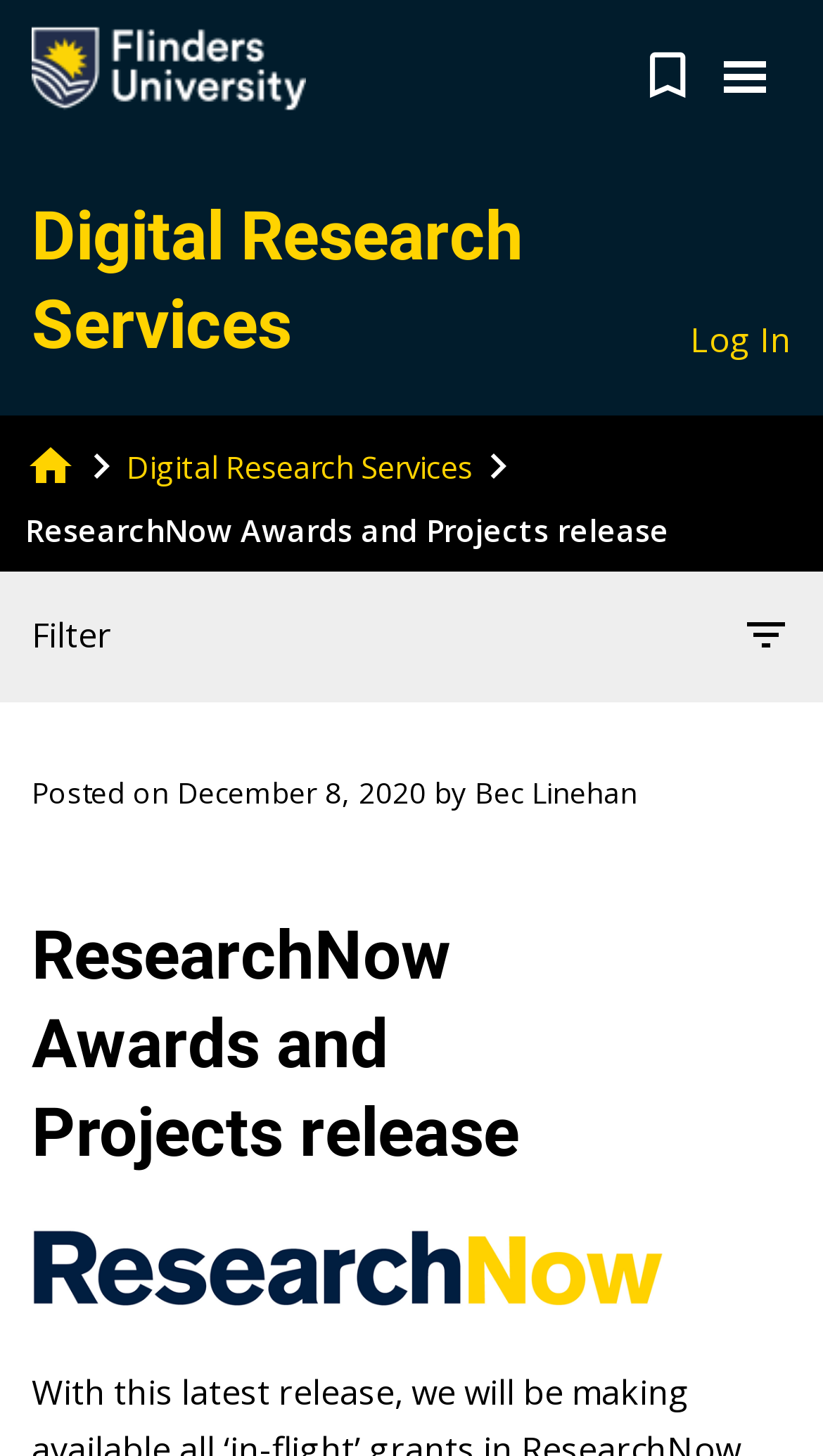Describe all the key features and sections of the webpage thoroughly.

The webpage is about the release of awards and milestones in ResearchNow, which is going live on December 14th. 

At the top left corner, there is a link to skip to the content. Next to it, on the top left, is the Flinders University Logo, which is an image. On the top right, there is a button to bookmark the page, and a toggle navigation button. 

Below the logo, there is a heading that reads "Digital Research Services", which is also a link. On the top right, there are links to log in and to navigate to the home page. 

In the middle of the page, there is a strong heading that announces the release of ResearchNow Awards and Projects. Below this heading, there are filters with options to sort by posted date. The most recent post is from December 8, 2020, by Bec Linehan. 

At the bottom of the page, there is a large header that repeats the title of the release, and below it, there is a large image that takes up most of the width of the page.